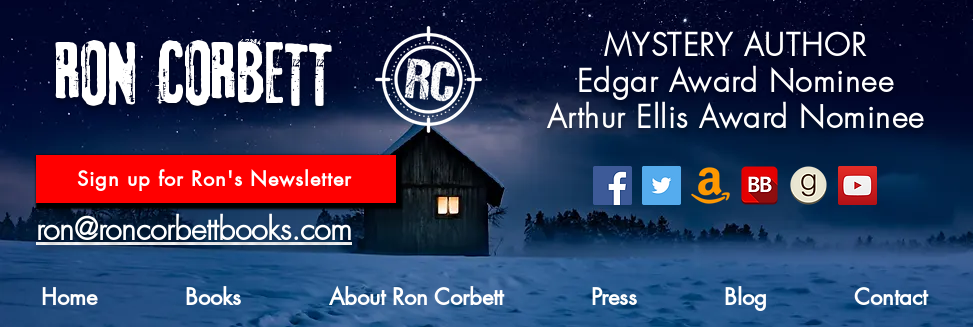What is the profession of Ron Corbett?
Based on the visual content, answer with a single word or a brief phrase.

Mystery author